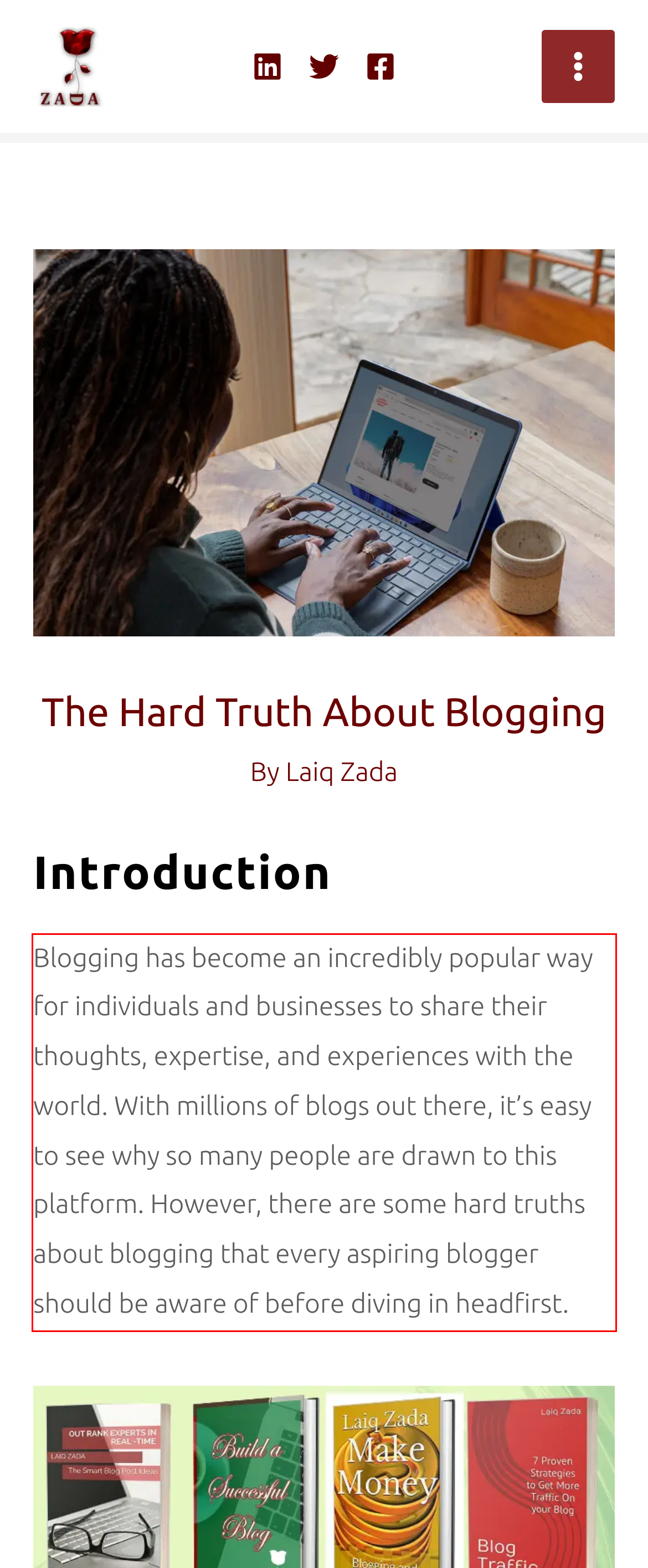You have a screenshot with a red rectangle around a UI element. Recognize and extract the text within this red bounding box using OCR.

Blogging has become an incredibly popular way for individuals and businesses to share their thoughts, expertise, and experiences with the world. With millions of blogs out there, it’s easy to see why so many people are drawn to this platform. However, there are some hard truths about blogging that every aspiring blogger should be aware of before diving in headfirst.